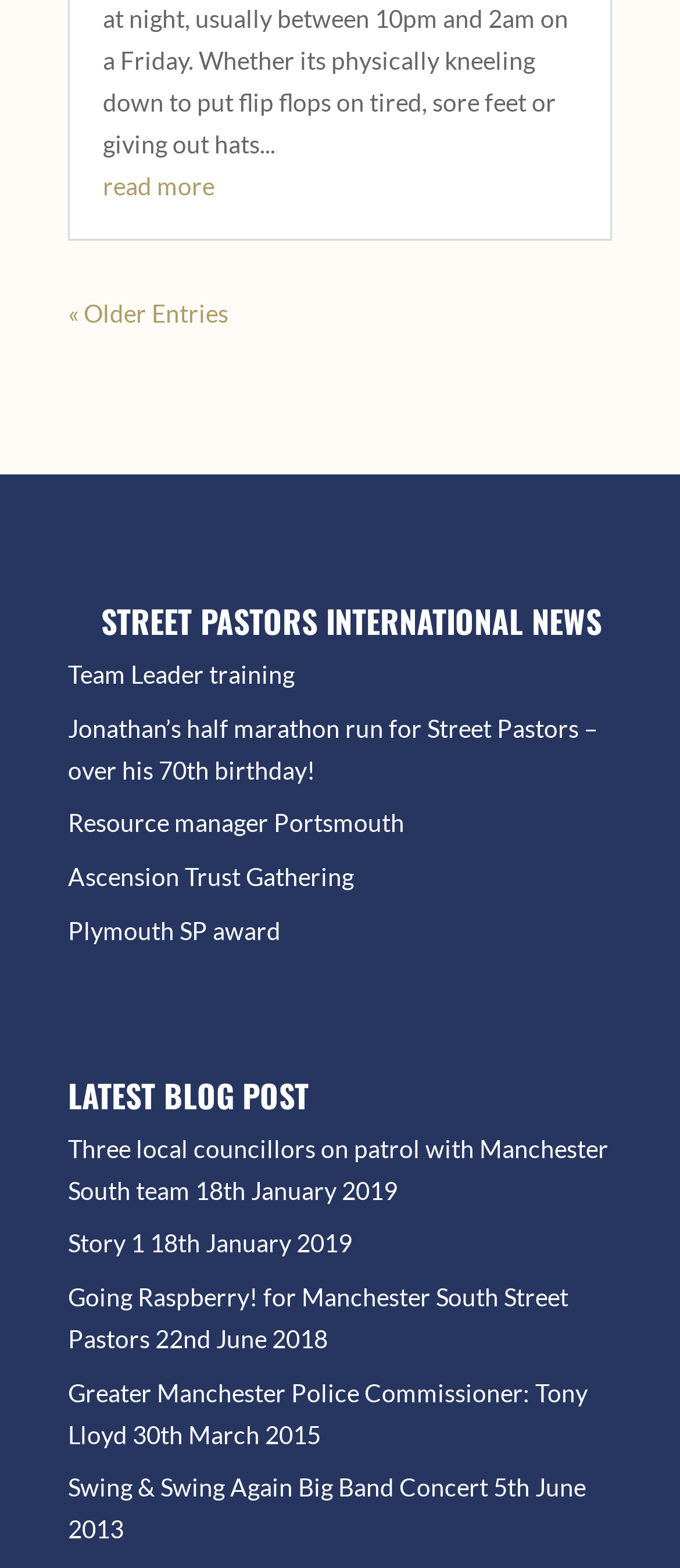Identify the bounding box for the described UI element. Provide the coordinates in (top-left x, top-left y, bottom-right x, bottom-right y) format with values ranging from 0 to 1: Home

None